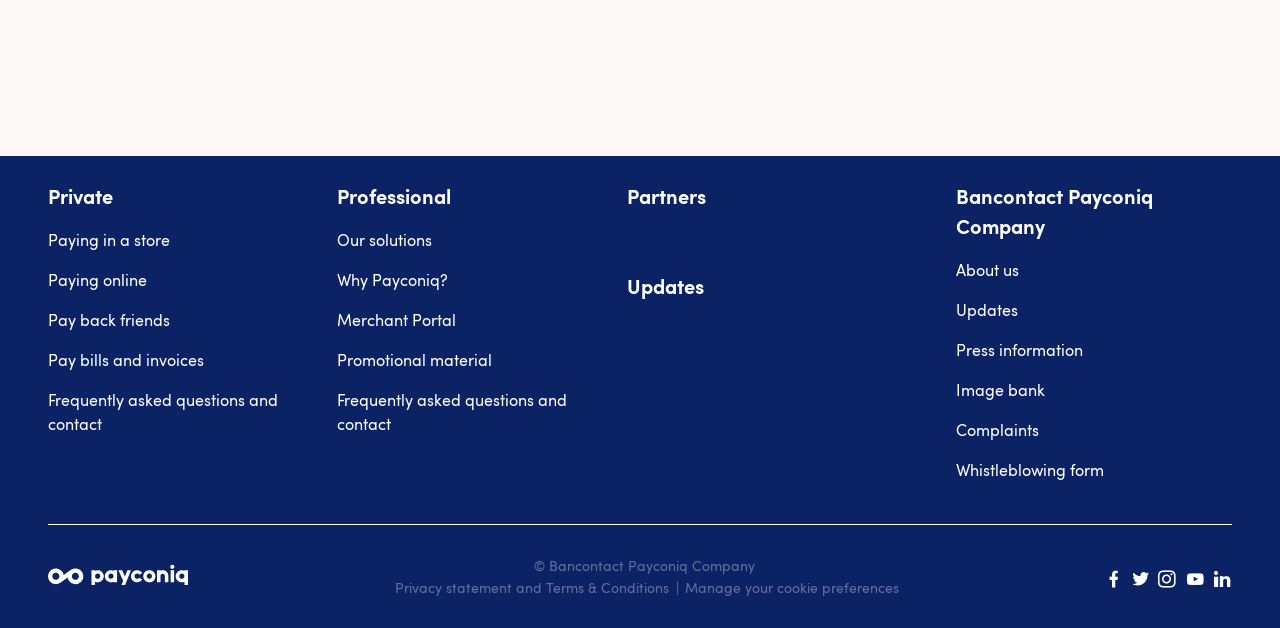Identify the bounding box coordinates of the part that should be clicked to carry out this instruction: "Click on Paying in a store".

[0.038, 0.373, 0.133, 0.398]